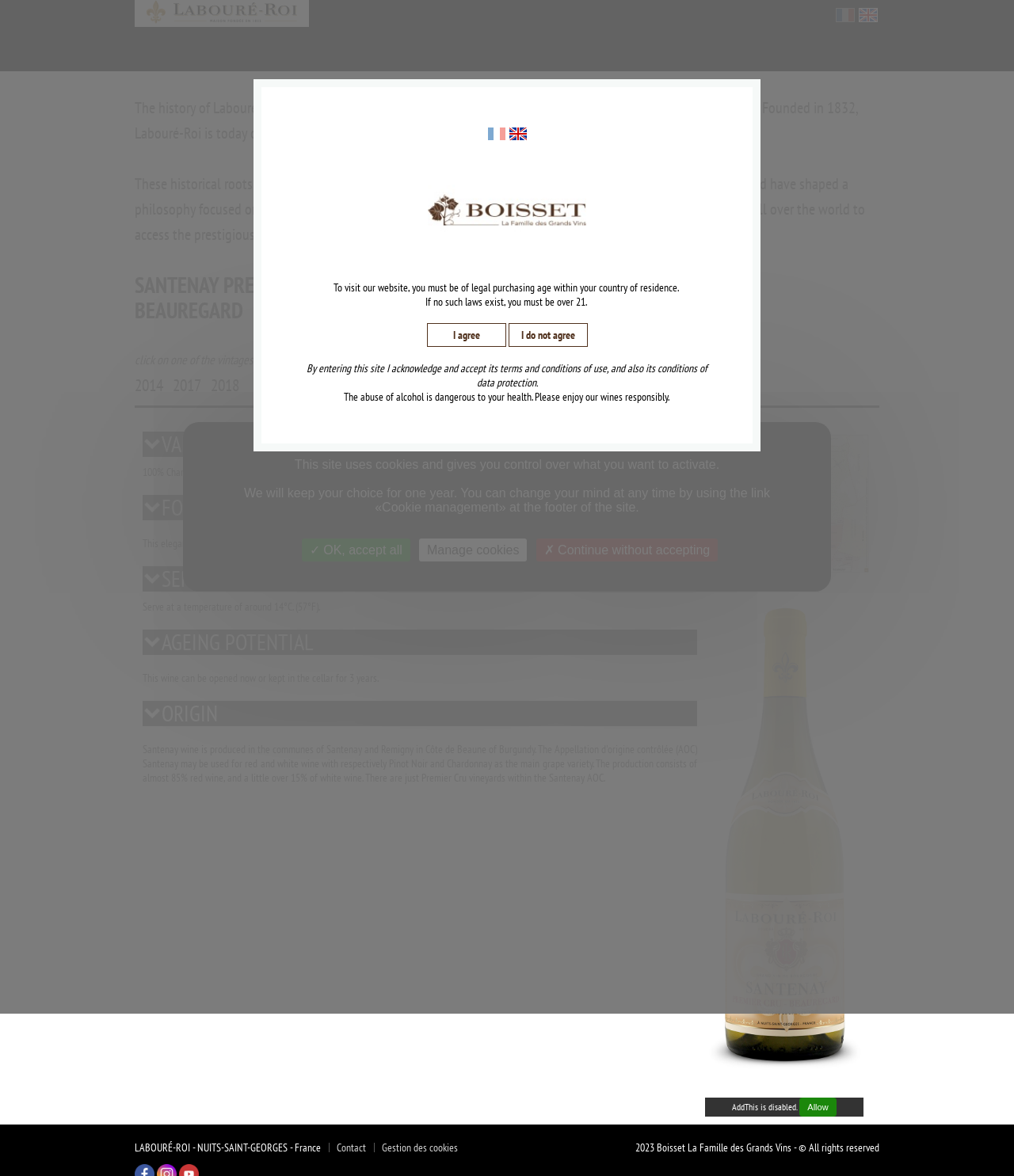What is the grape variety of the wine mentioned on the webpage?
Can you offer a detailed and complete answer to this question?

The webpage mentions '100% Chardonnay' under the 'fold/unfold VARIETAL' section, indicating that the grape variety of the wine is Chardonnay.